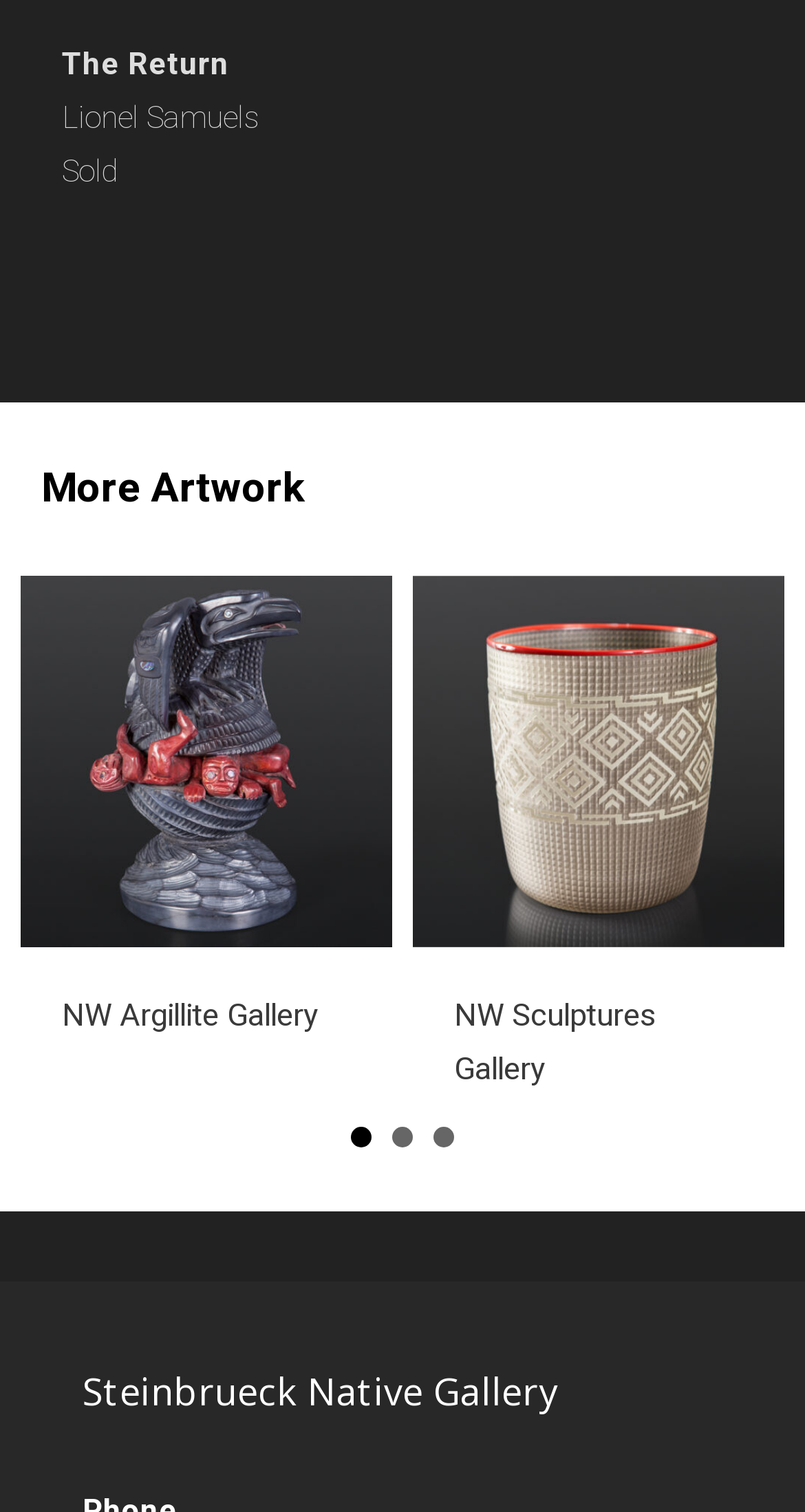Please specify the bounding box coordinates of the element that should be clicked to execute the given instruction: 'Browse NW Sculptures Gallery'. Ensure the coordinates are four float numbers between 0 and 1, expressed as [left, top, right, bottom].

[0.564, 0.656, 0.815, 0.722]